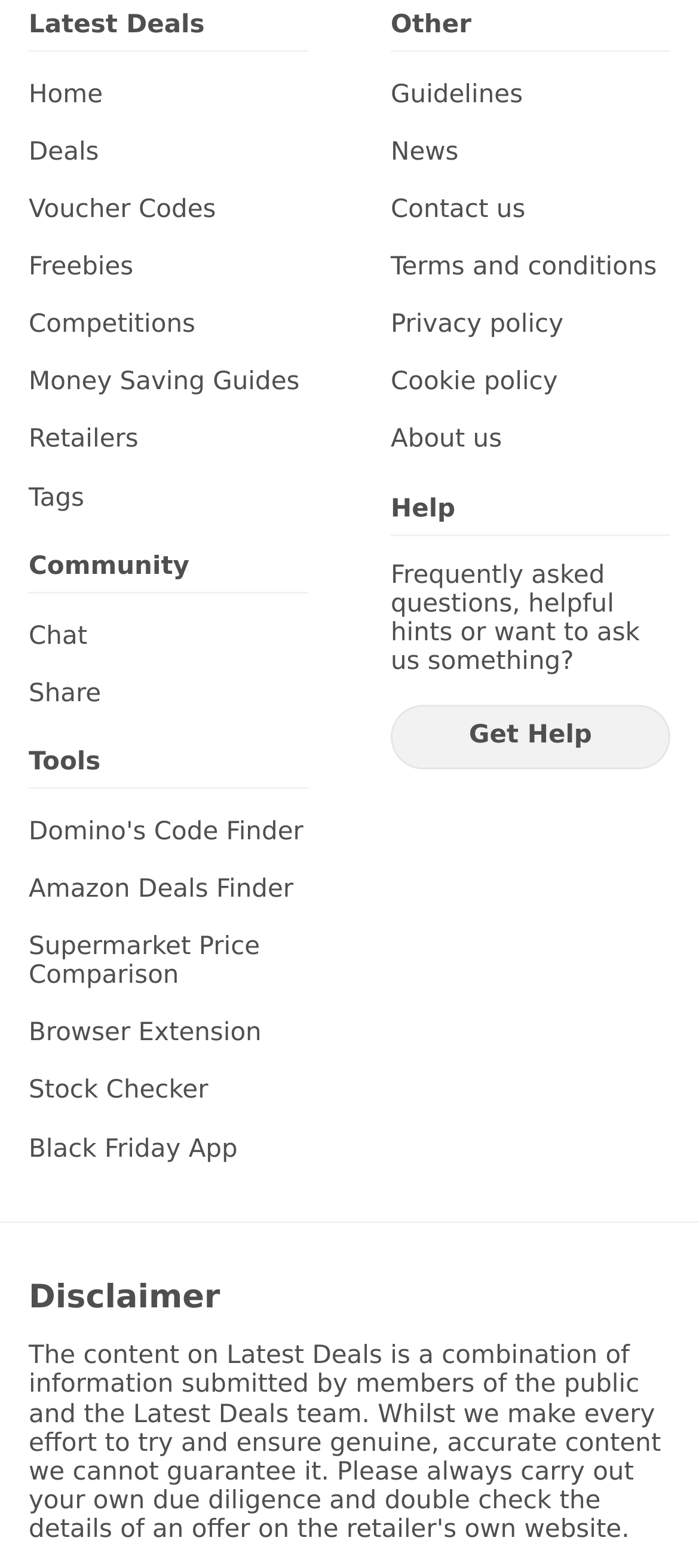From the element description About us, predict the bounding box coordinates of the UI element. The coordinates must be specified in the format (top-left x, top-left y, bottom-right x, bottom-right y) and should be within the 0 to 1 range.

[0.559, 0.272, 0.959, 0.29]